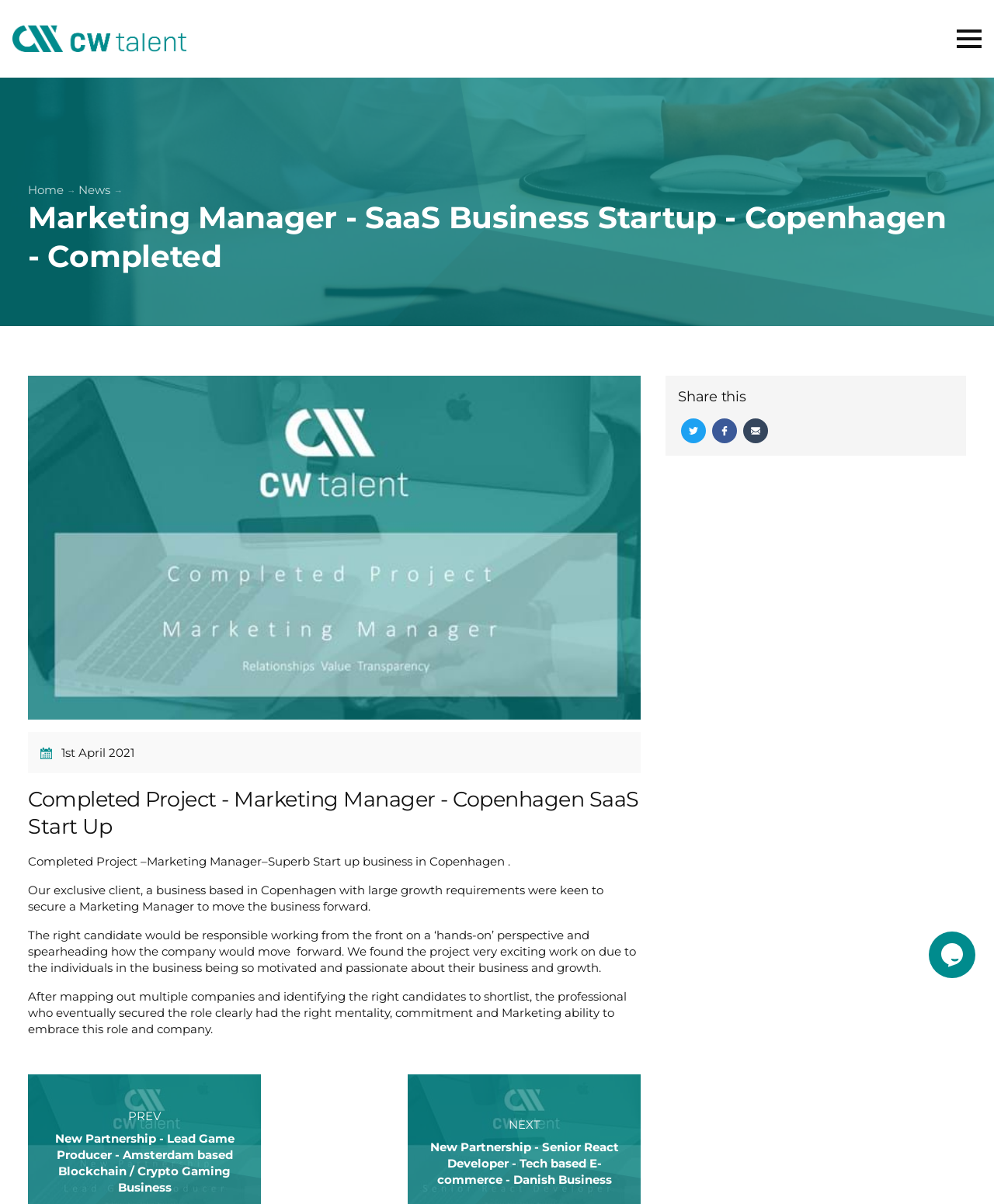What is the job title of the completed project?
Look at the image and respond with a one-word or short-phrase answer.

Marketing Manager